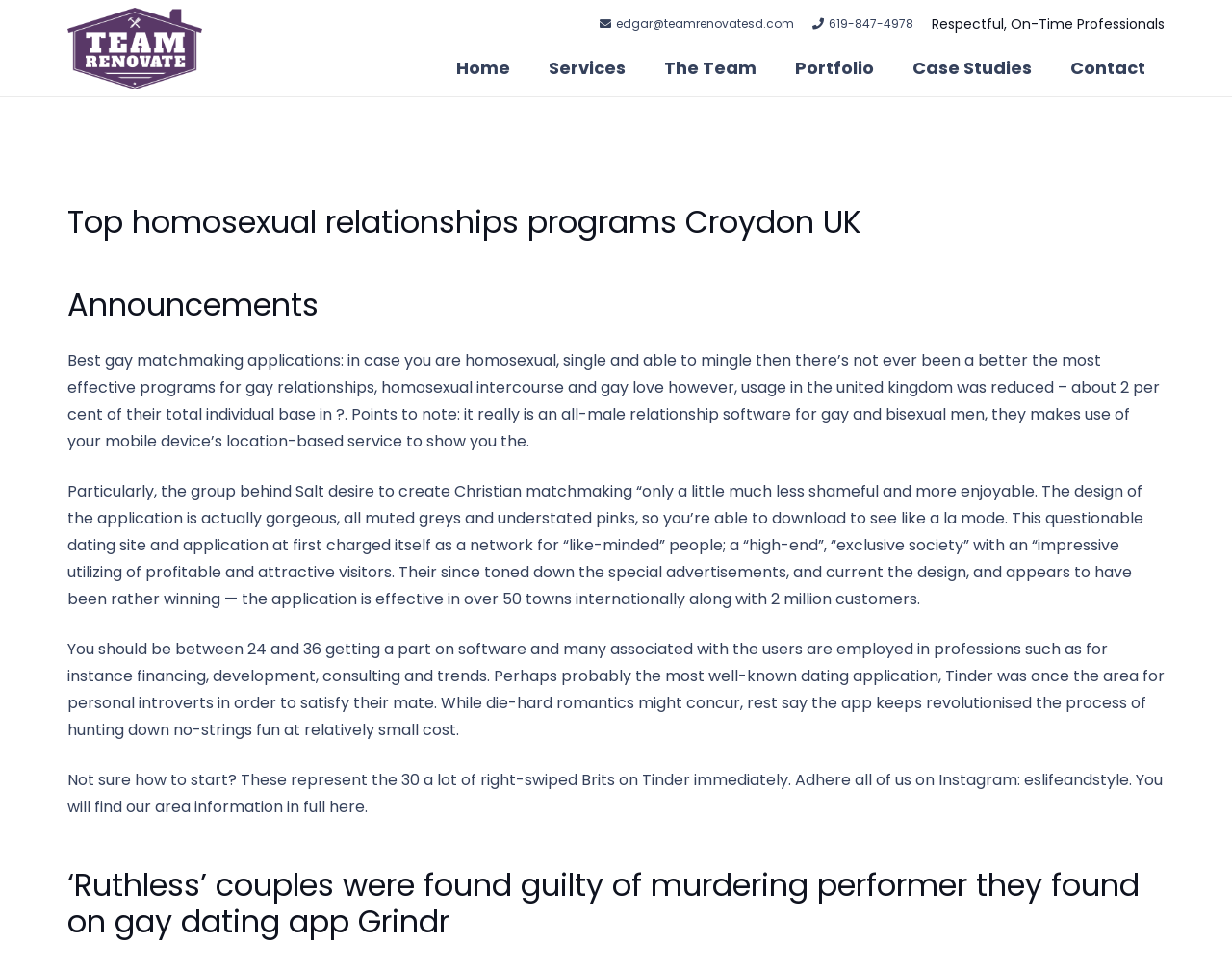What is the name of the team behind the webpage?
Use the image to give a comprehensive and detailed response to the question.

The webpage's root element description mentions 'Best homosexual relationship programs Croydon British. Factors to note: it is an all-male relationships application for both gay and bisexual men, they utilizes their smart phone’s location-based providers to display – Team Renovate.' This indicates that the team behind the webpage is Team Renovate.